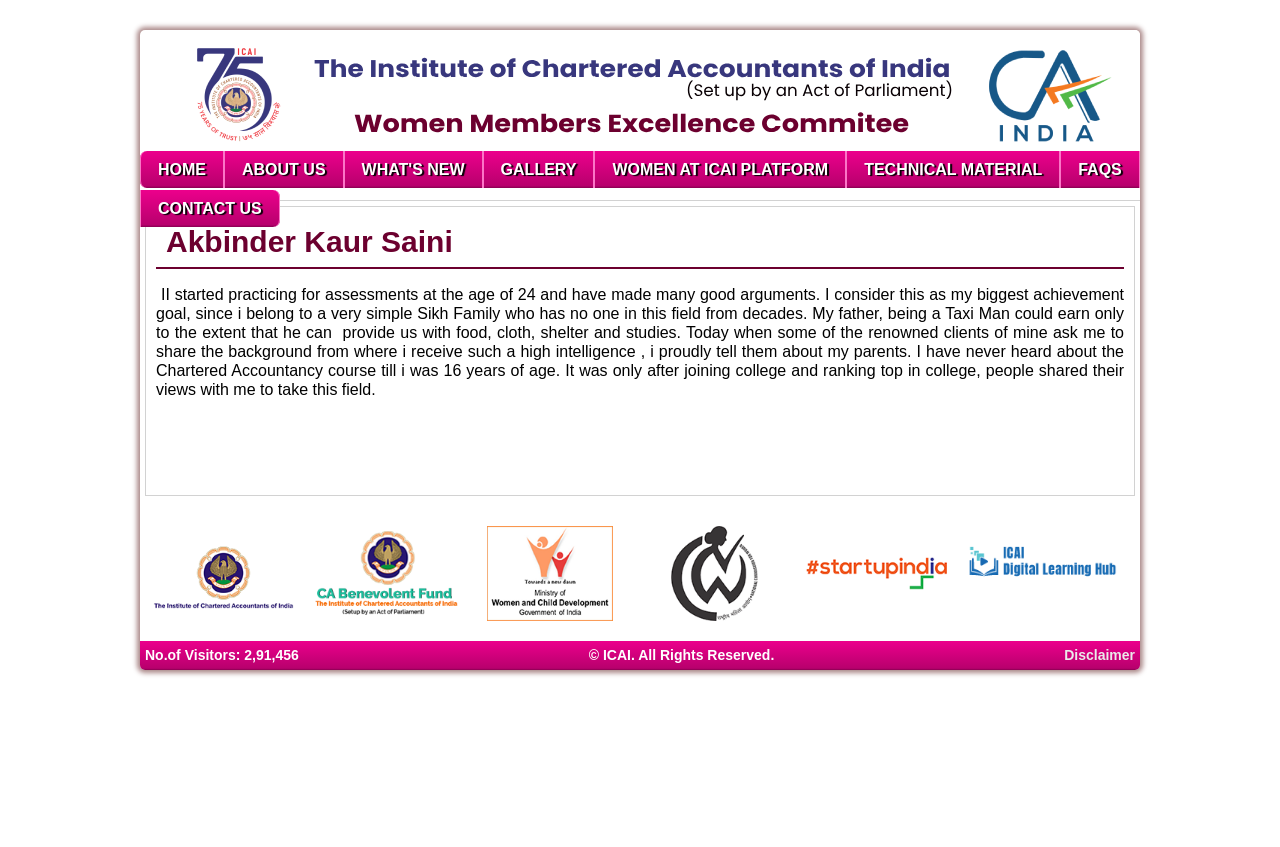Provide the bounding box coordinates for the area that should be clicked to complete the instruction: "view disclaimer".

[0.831, 0.762, 0.887, 0.785]